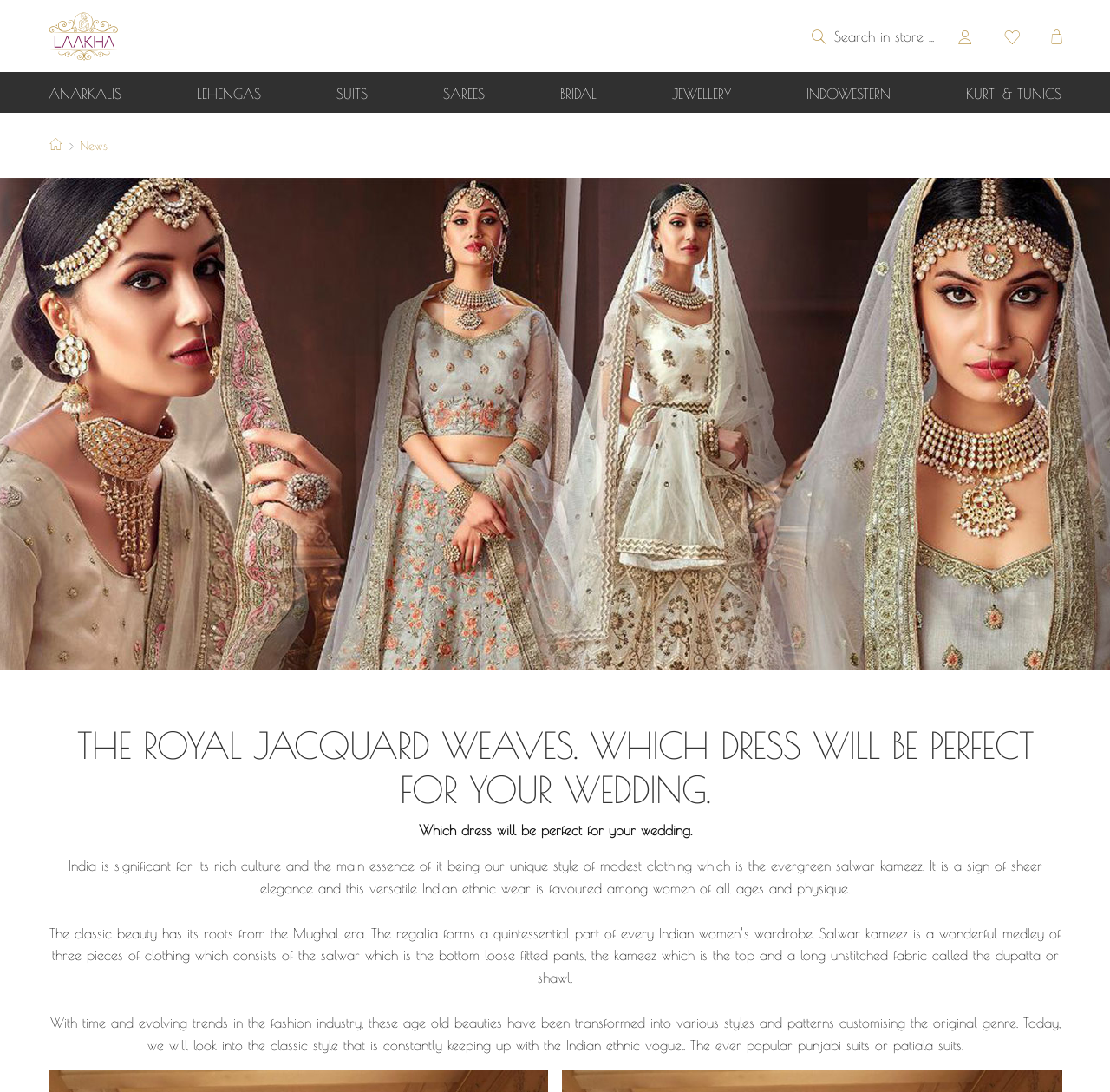Please analyze the image and give a detailed answer to the question:
What is the name of the style of clothing that consists of three pieces?

The webpage explains that salwar kameez is a wonderful medley of three pieces of clothing, which consists of the salwar, the kameez, and a long unstitched fabric called the dupatta or shawl.